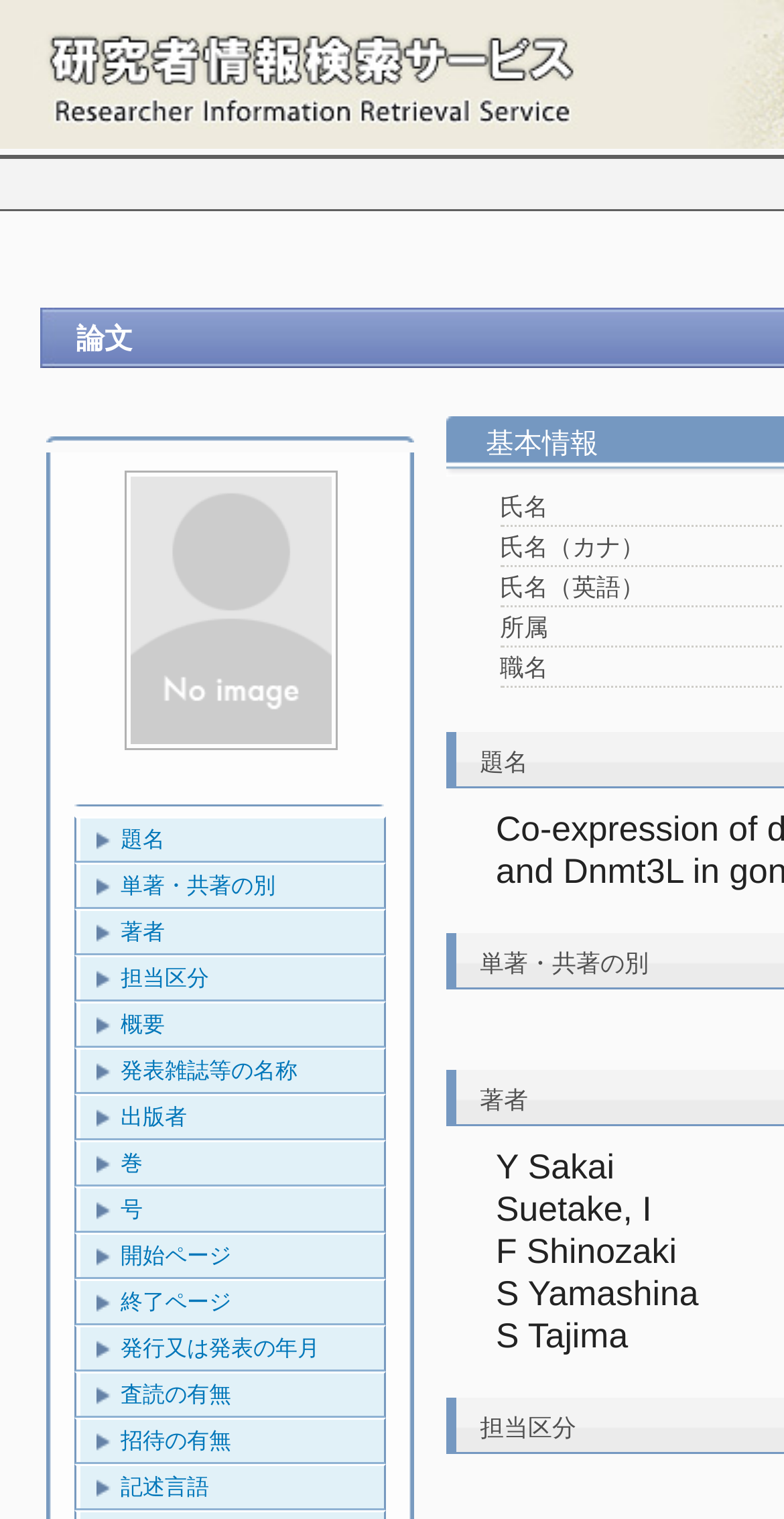Based on the element description, predict the bounding box coordinates (top-left x, top-left y, bottom-right x, bottom-right y) for the UI element in the screenshot: 単著・共著の別

[0.103, 0.57, 0.49, 0.598]